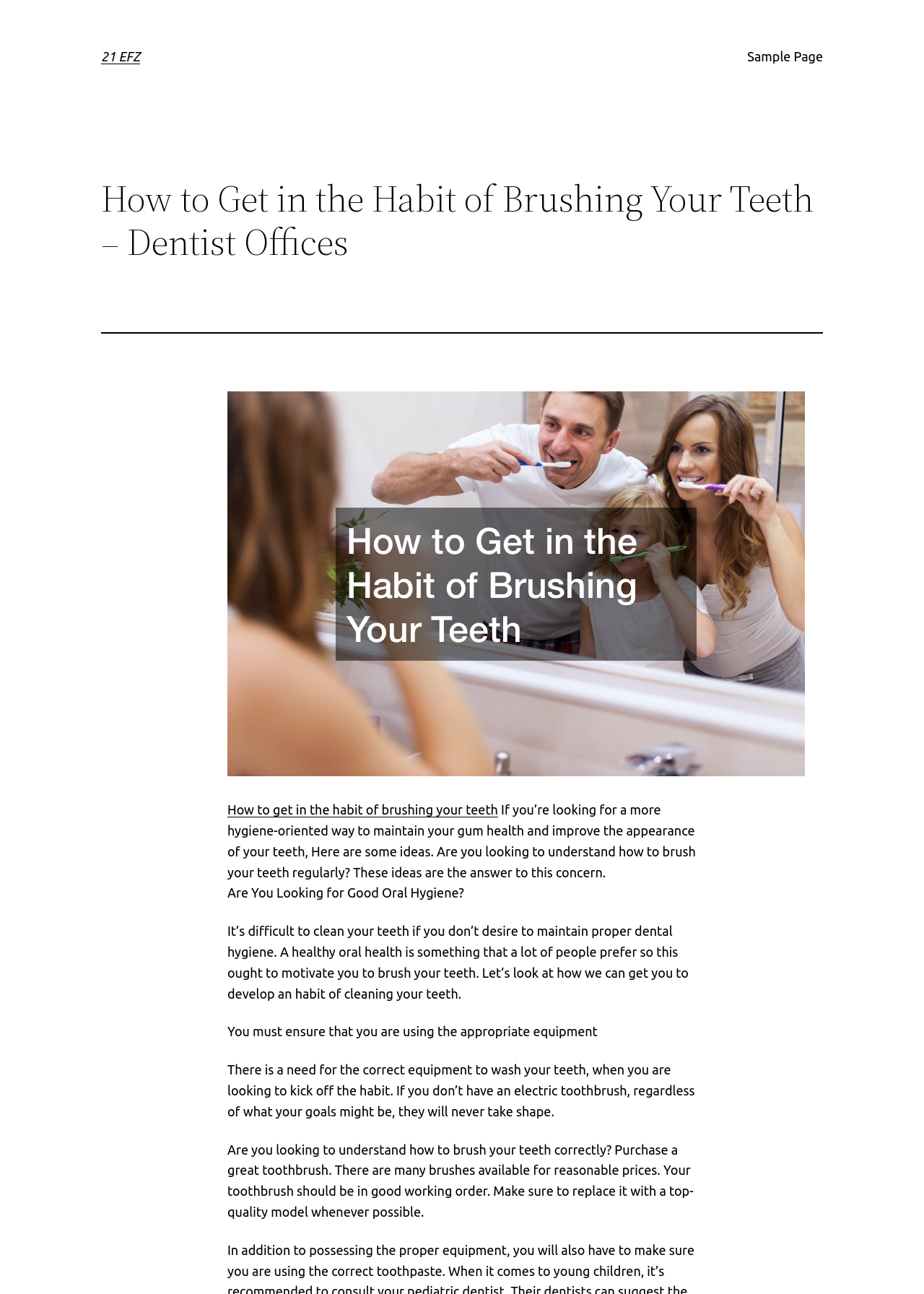What is the focus of the webpage's content?
Provide a concise answer using a single word or phrase based on the image.

Brushing teeth